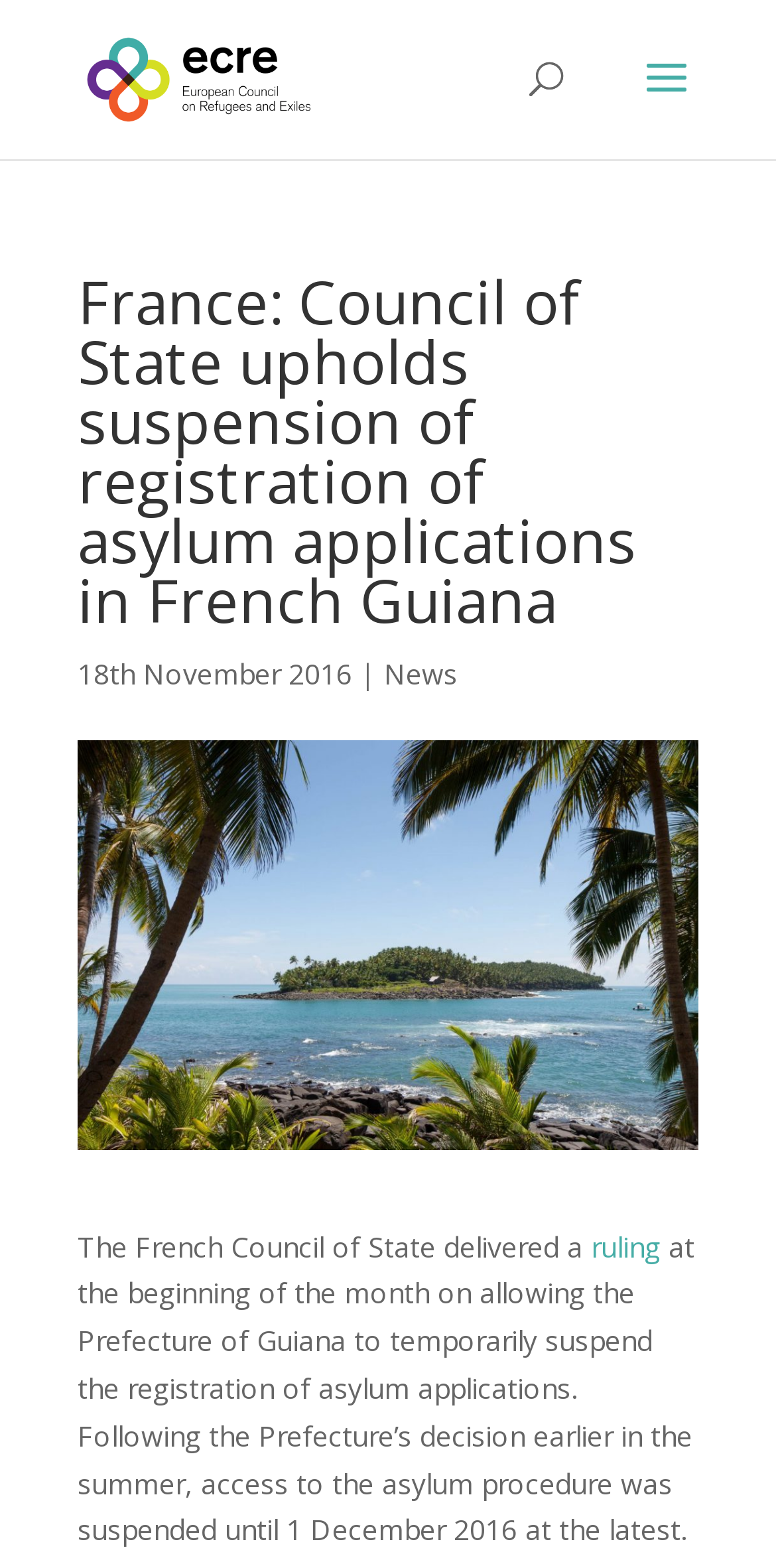Identify the first-level heading on the webpage and generate its text content.

France: Council of State upholds suspension of registration of asylum applications in French Guiana